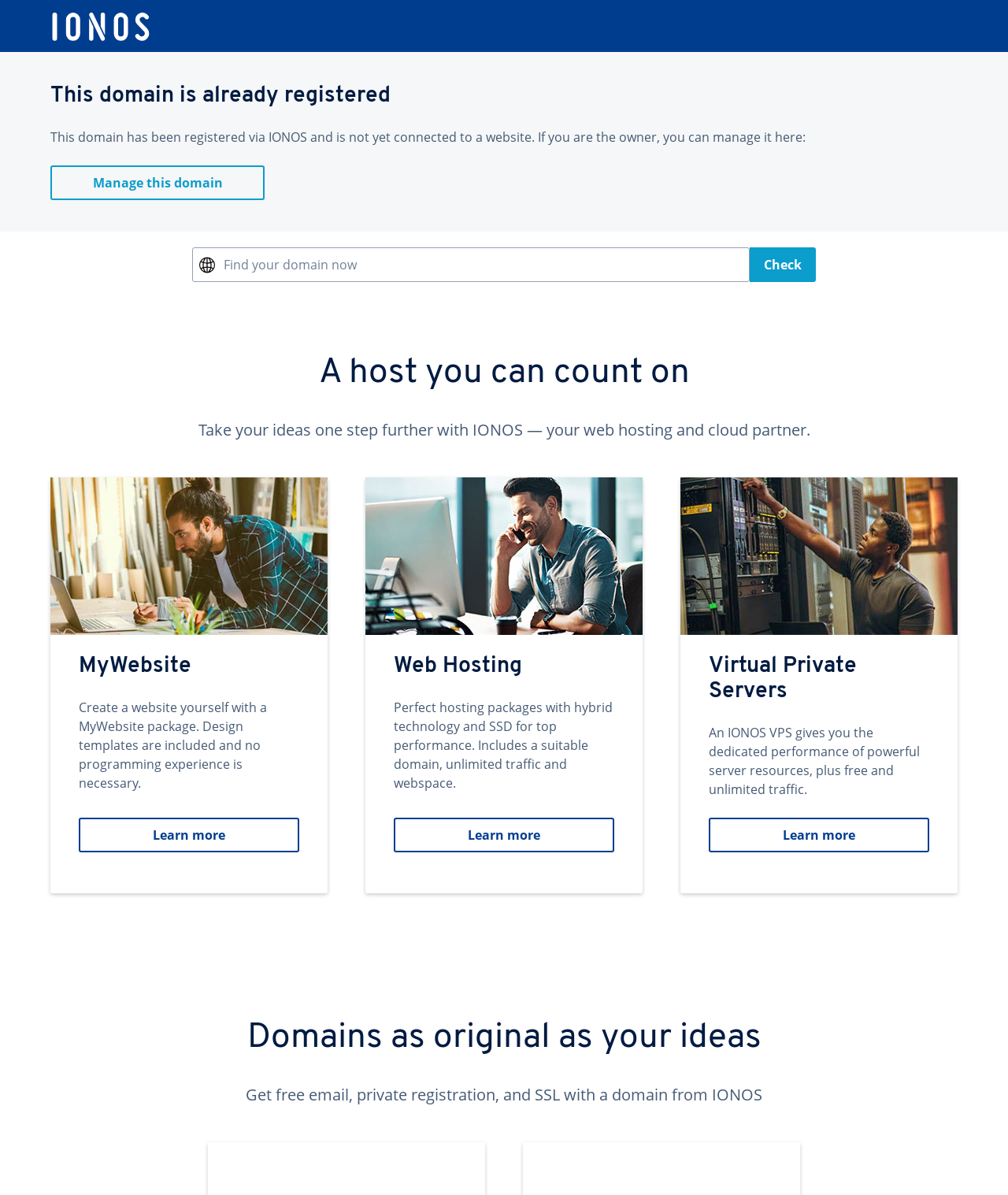What can be managed here?
Provide a detailed answer to the question, using the image to inform your response.

According to the text 'If you are the owner, you can manage it here:', the domain that has been registered via IONOS can be managed here.